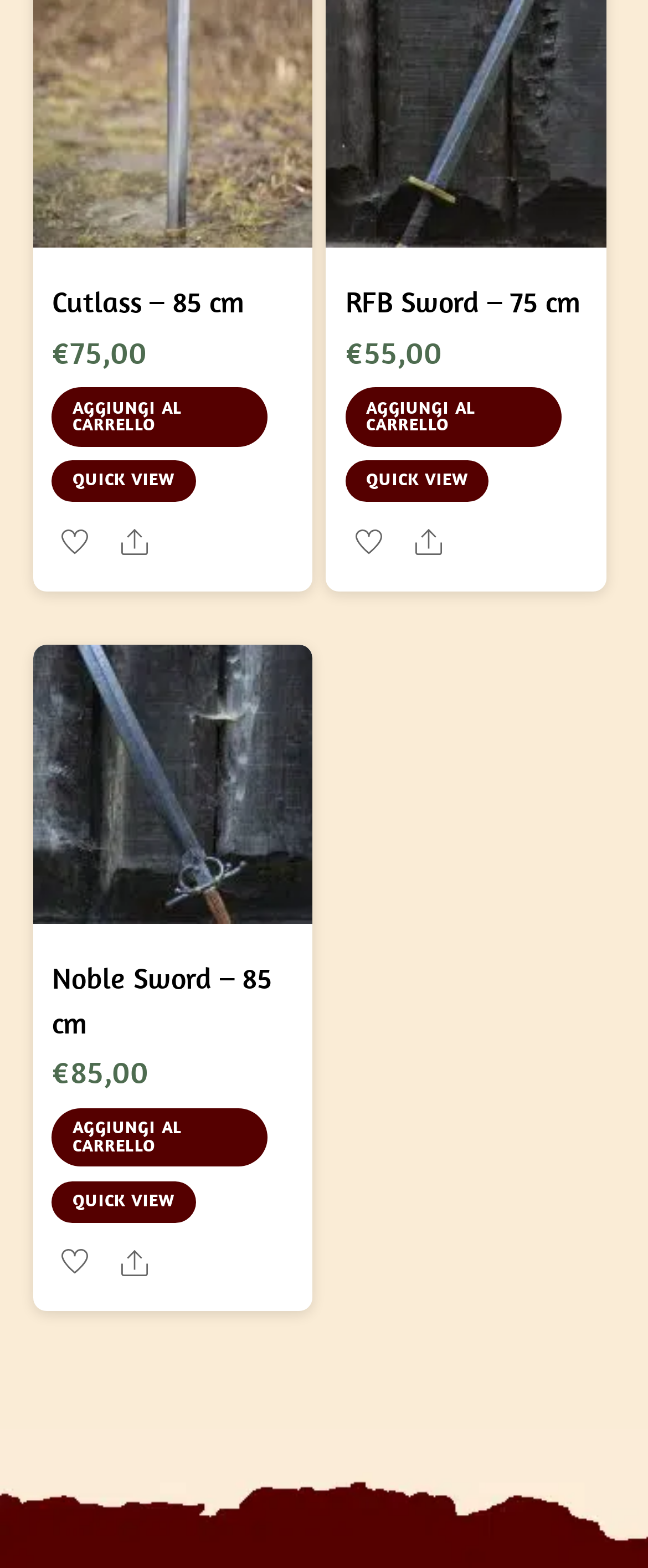How many products are displayed on this page?
Answer with a single word or phrase by referring to the visual content.

3